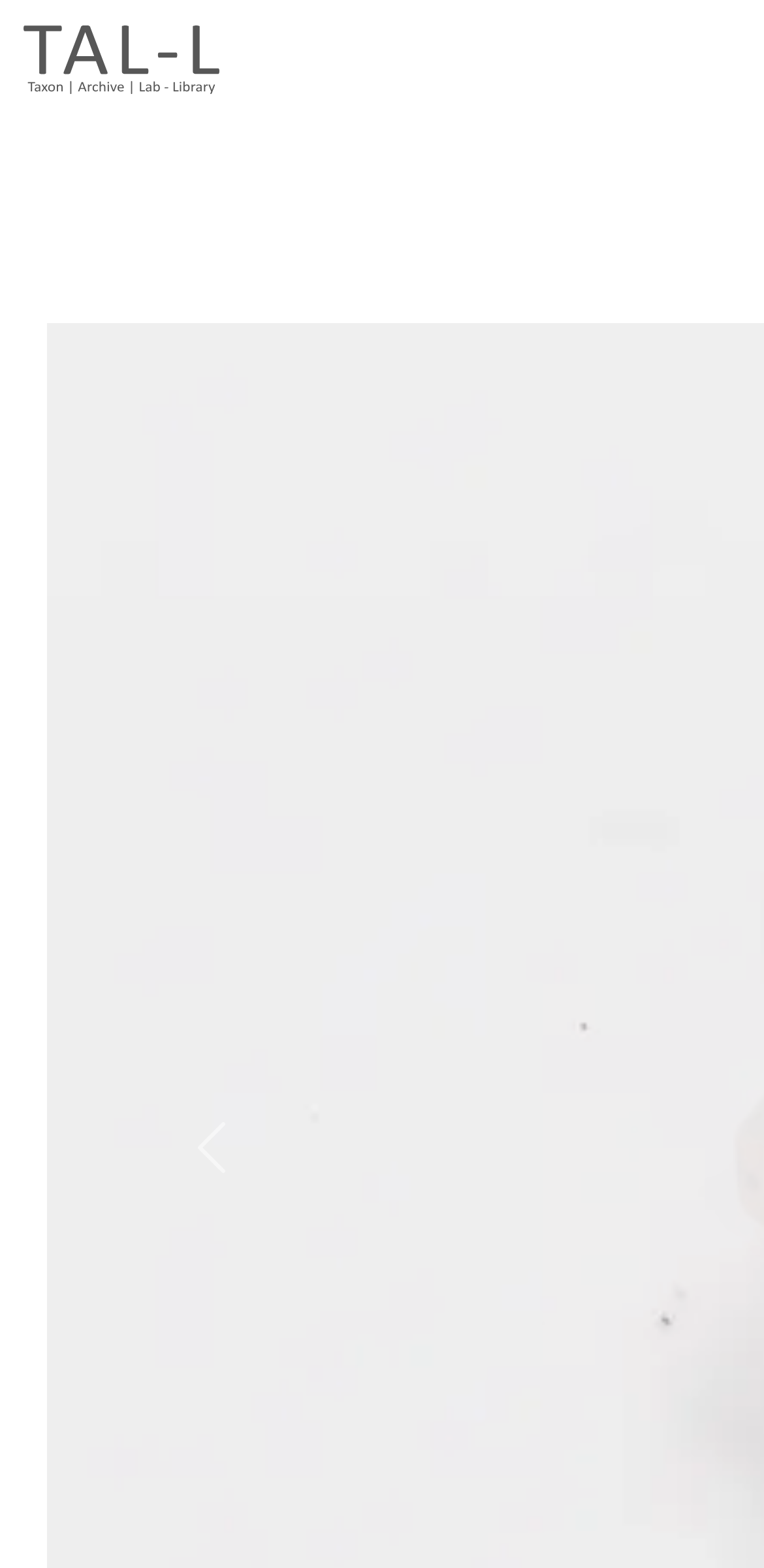Please find the top heading of the webpage and generate its text.

WAH FU CORNER TILE